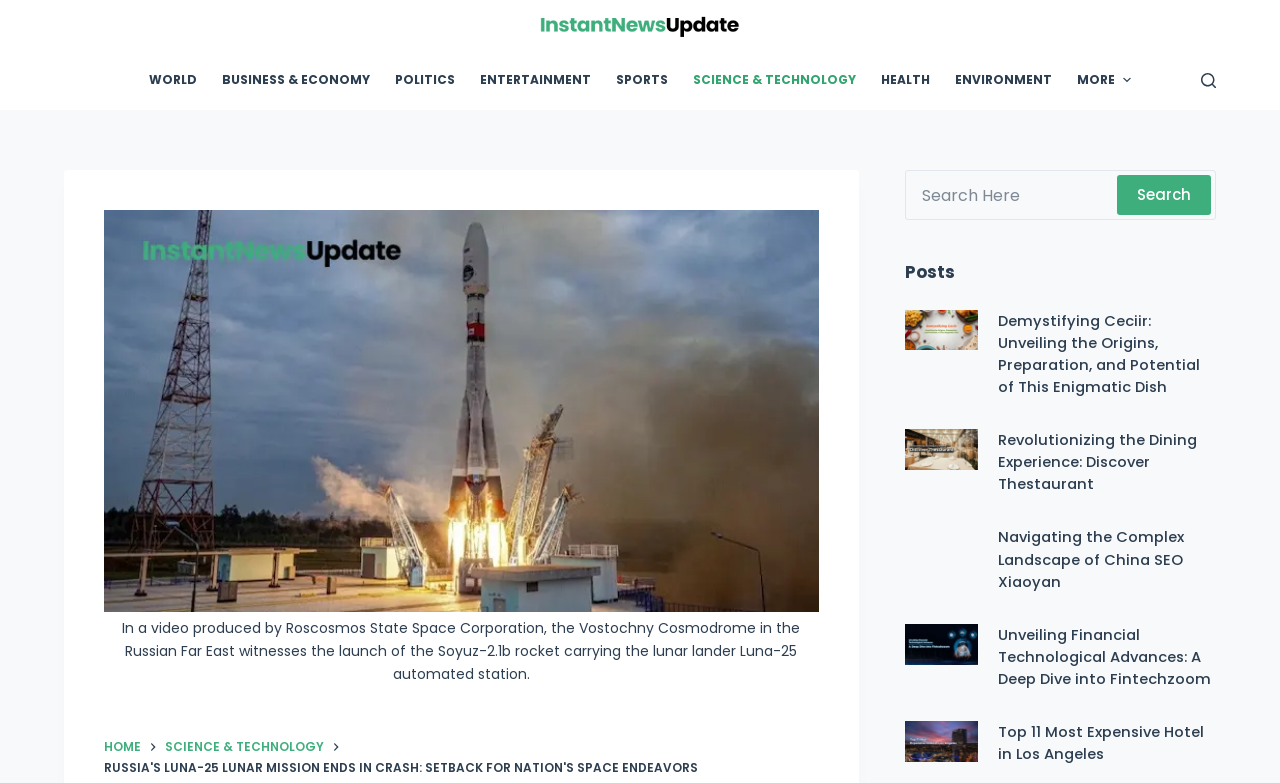Please indicate the bounding box coordinates for the clickable area to complete the following task: "Search for something". The coordinates should be specified as four float numbers between 0 and 1, i.e., [left, top, right, bottom].

[0.711, 0.223, 0.865, 0.275]